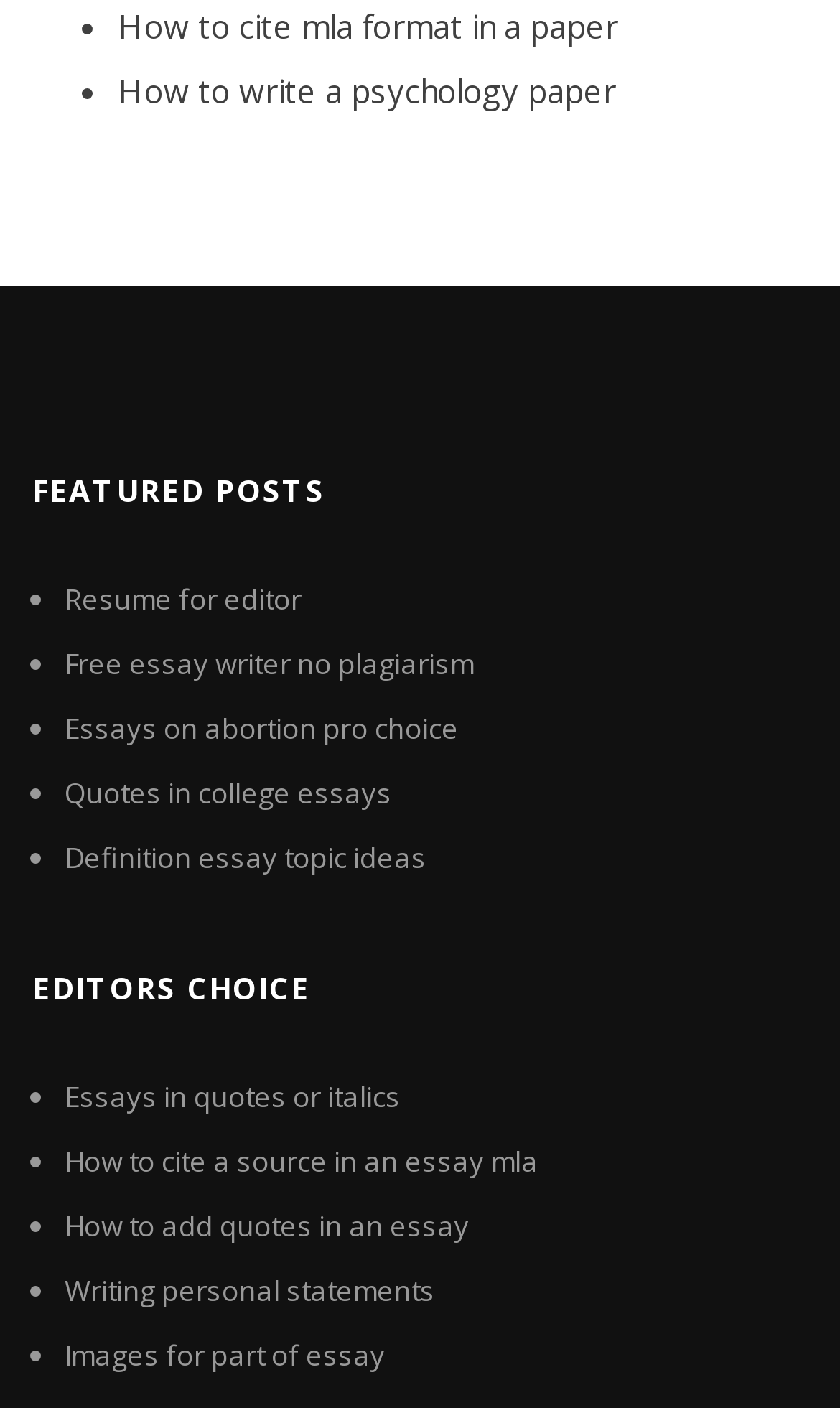What is the topic of the first editor's choice?
Based on the image, answer the question in a detailed manner.

I looked at the links under the 'EDITORS CHOICE' heading and found that the first link is 'Essays in quotes or italics'.